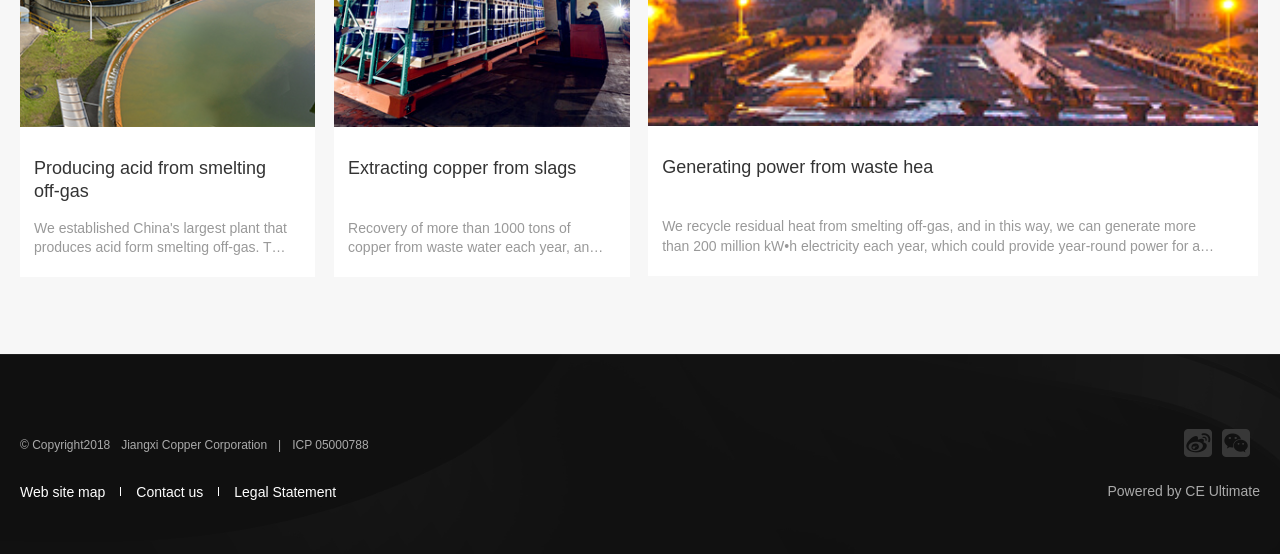Find the bounding box coordinates corresponding to the UI element with the description: "Web site map". The coordinates should be formatted as [left, top, right, bottom], with values as floats between 0 and 1.

[0.016, 0.875, 0.082, 0.901]